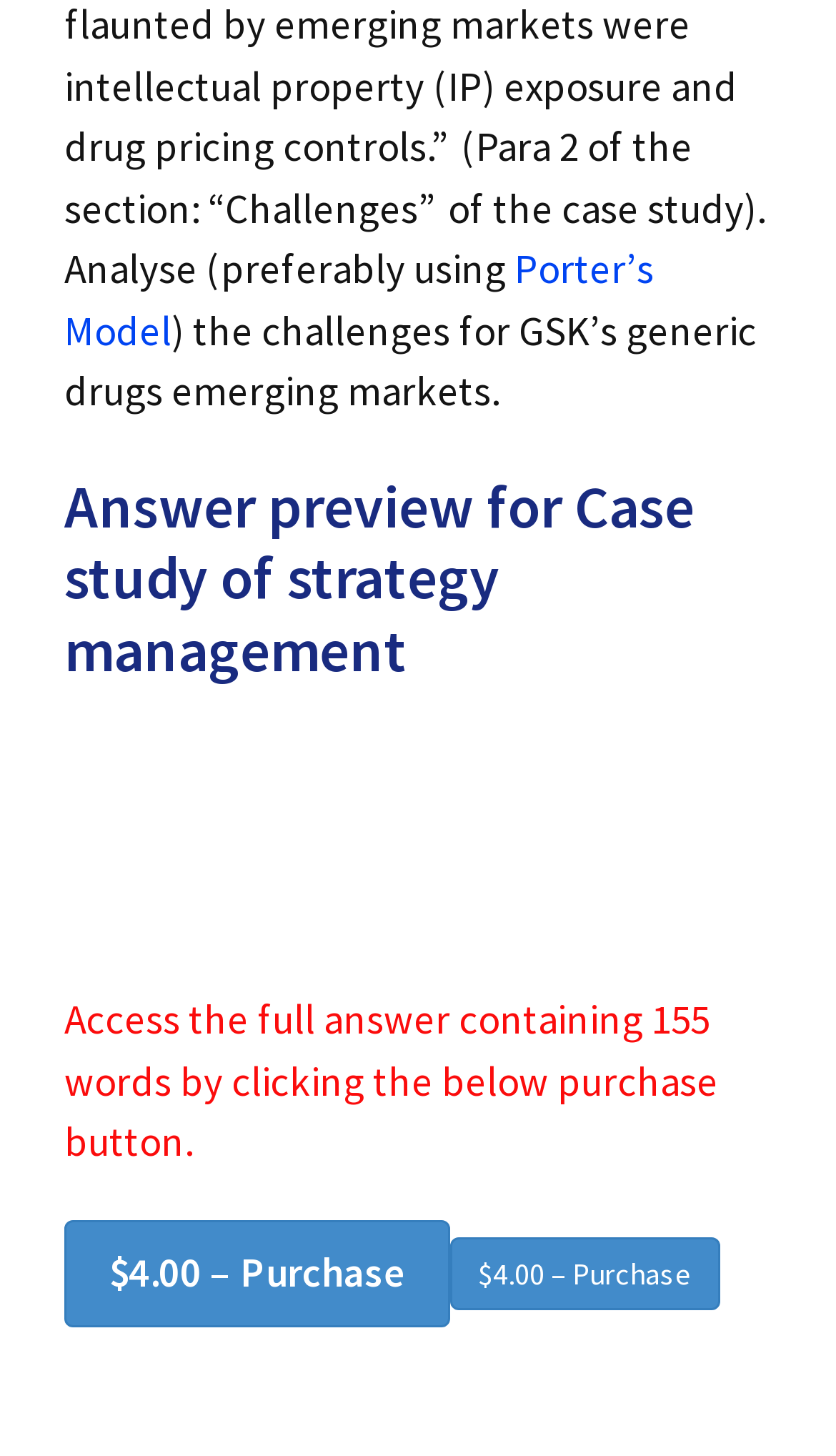What is the challenge mentioned in the text?
Based on the image, give a one-word or short phrase answer.

Generic drugs emerging markets